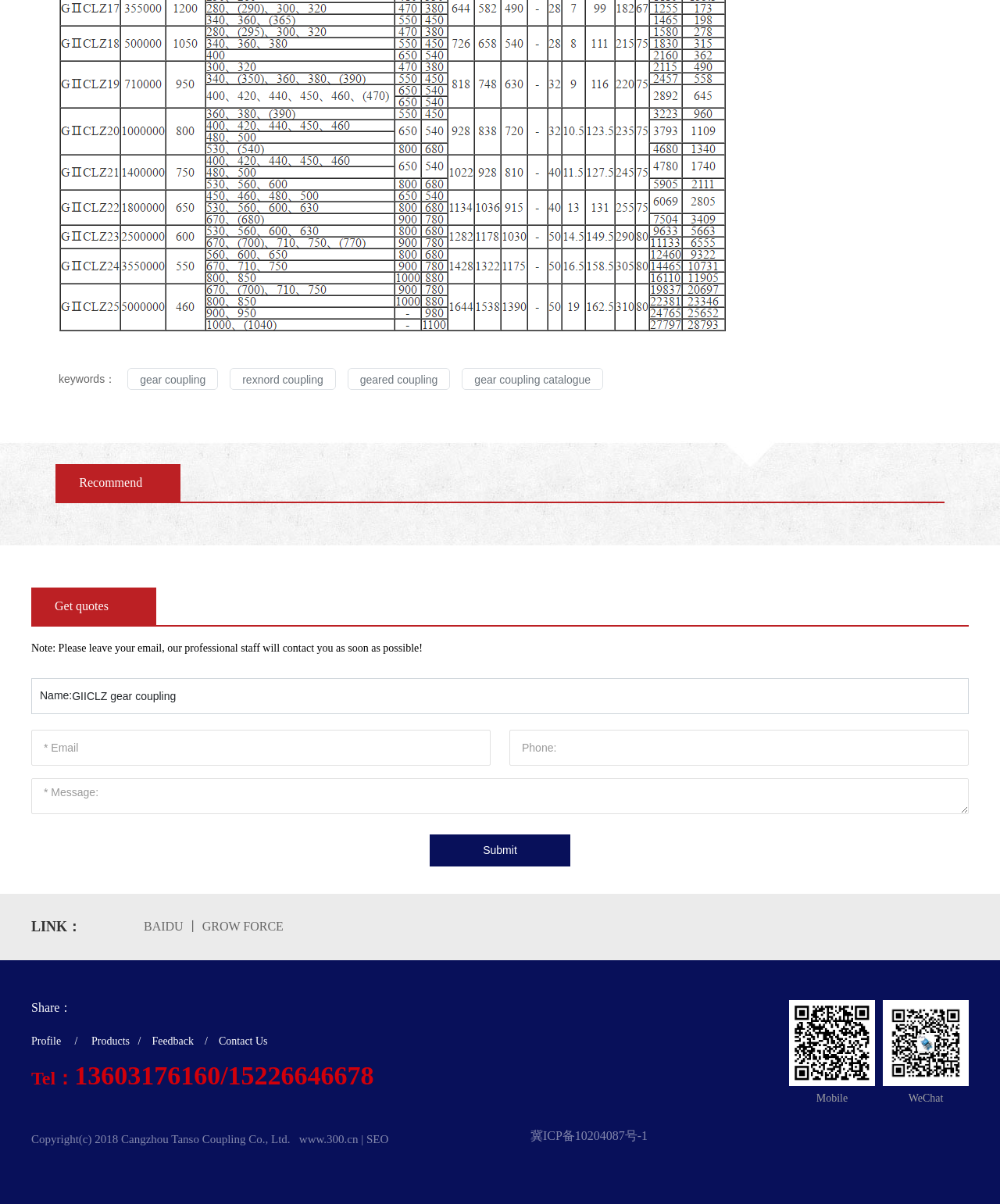How can I contact the company?
Utilize the information in the image to give a detailed answer to the question.

I found the contact information by looking at the webpage, which provides phone numbers and an email form to contact the company.